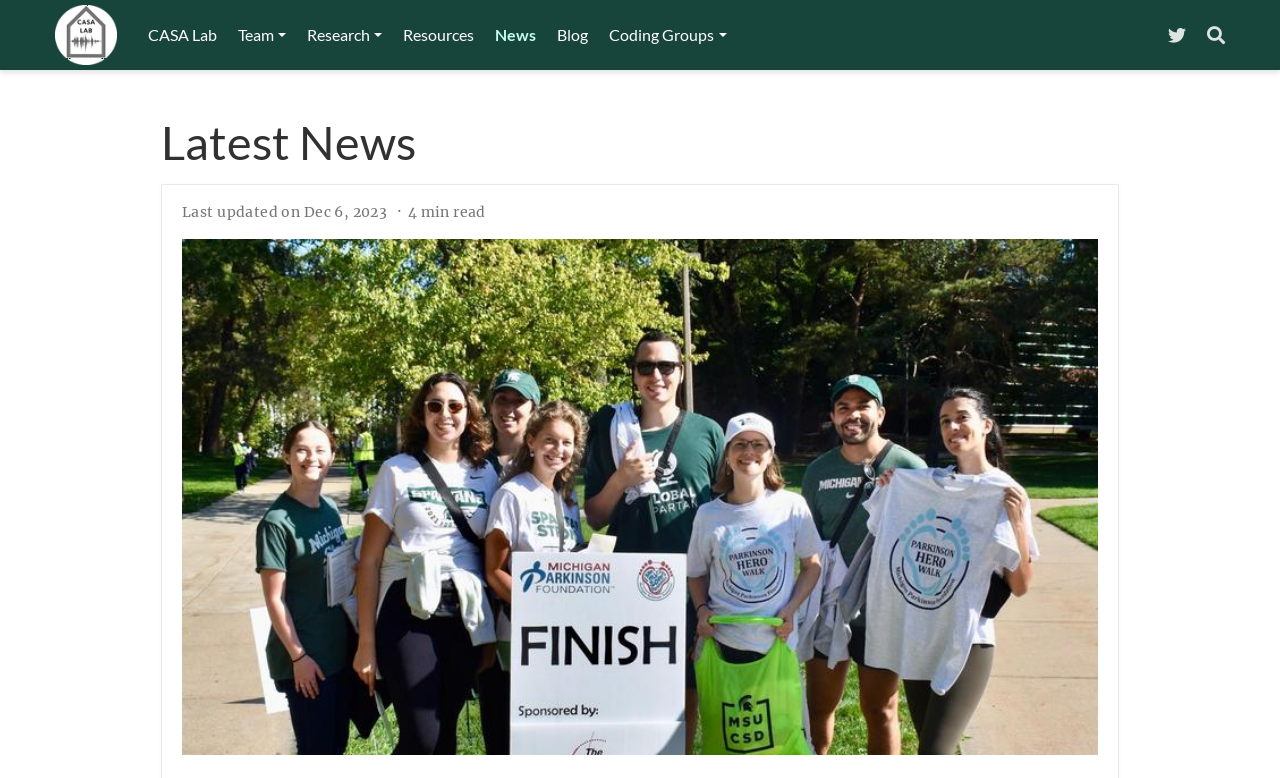Please reply to the following question with a single word or a short phrase:
Where can users find the search function?

Top-right corner